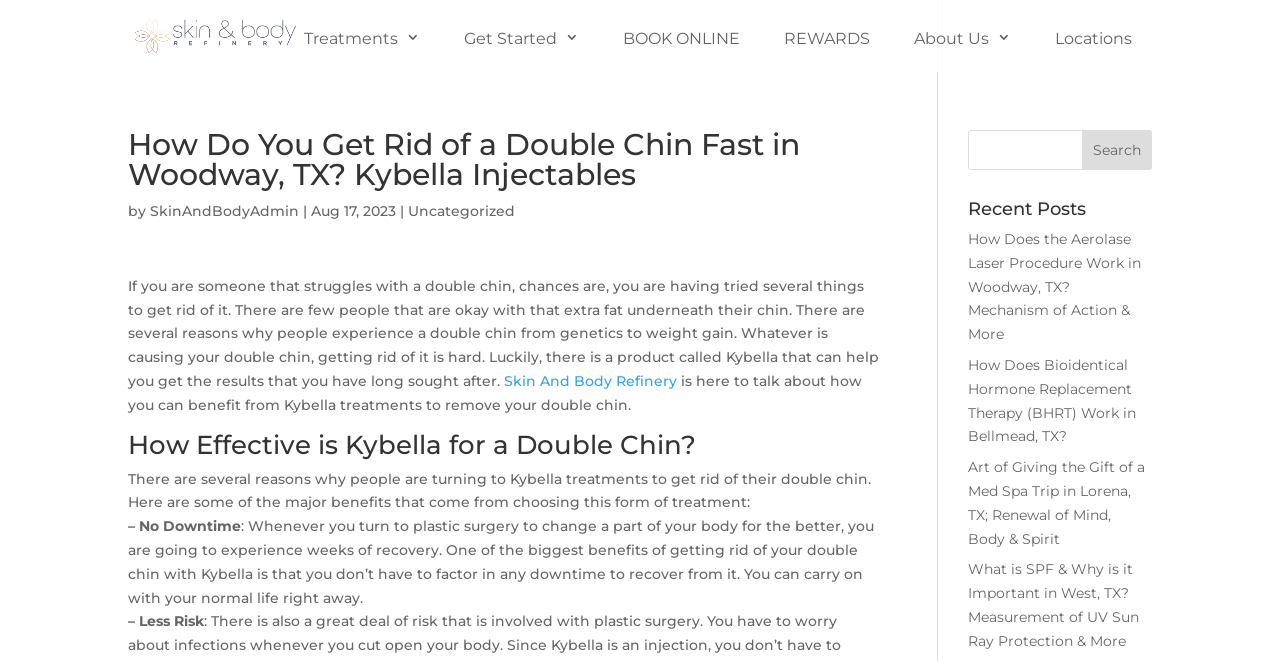Show the bounding box coordinates of the element that should be clicked to complete the task: "Learn about Kybella treatments".

[0.1, 0.419, 0.687, 0.59]